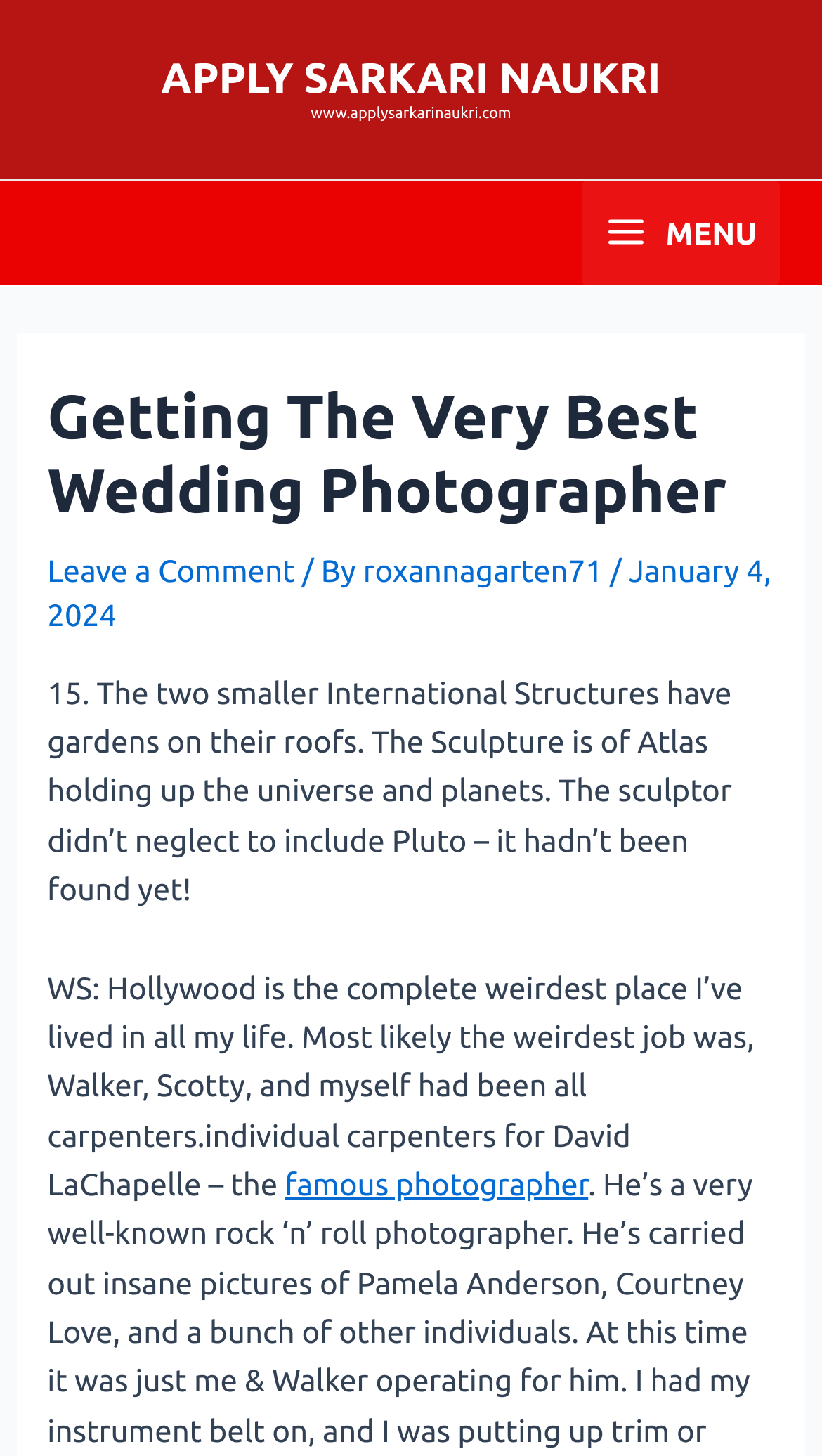Show the bounding box coordinates for the HTML element as described: "roxannagarten71".

[0.442, 0.379, 0.742, 0.404]